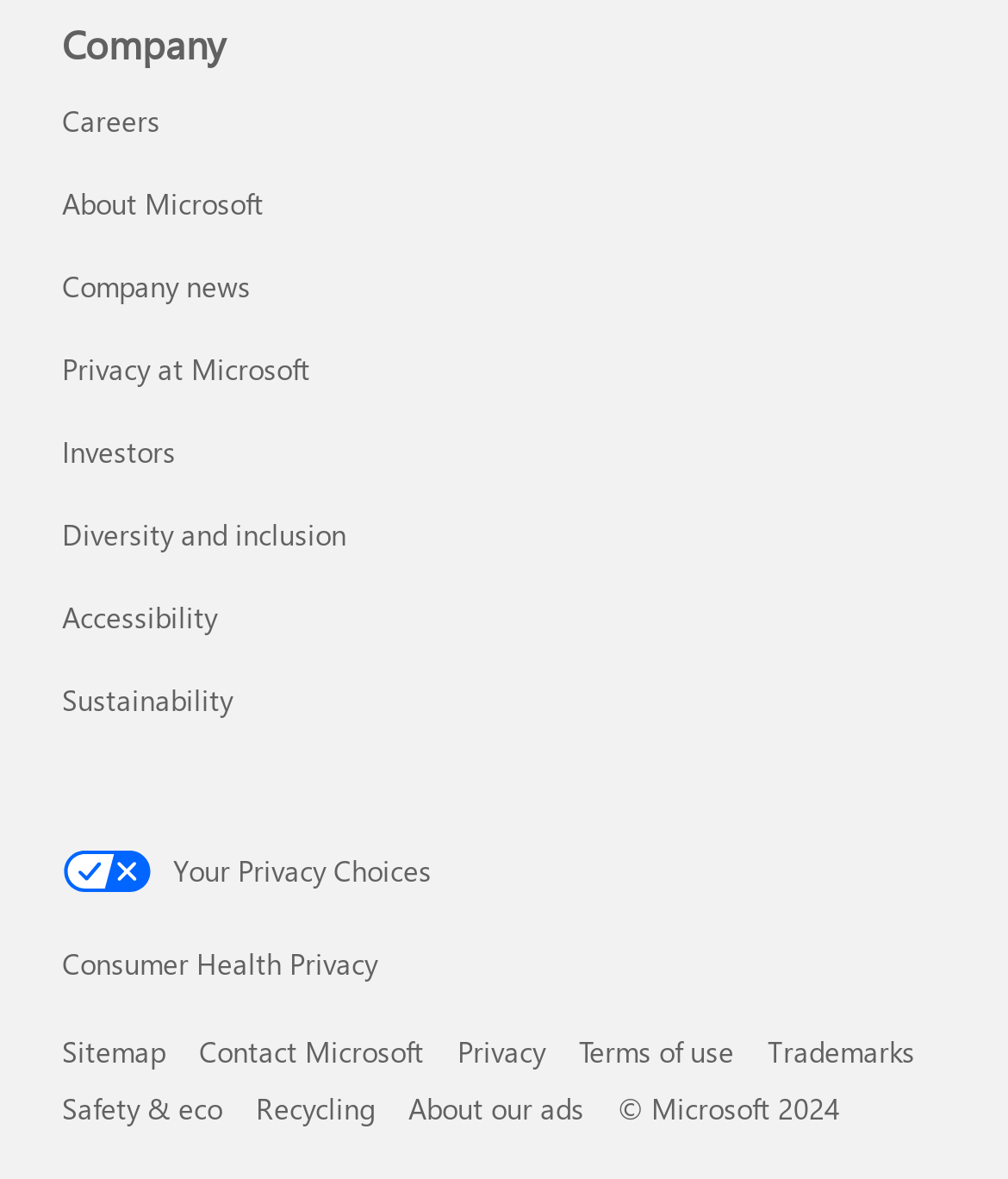Please identify the bounding box coordinates of the element I should click to complete this instruction: 'View files and folders'. The coordinates should be given as four float numbers between 0 and 1, like this: [left, top, right, bottom].

[0.3, 0.159, 0.559, 0.221]